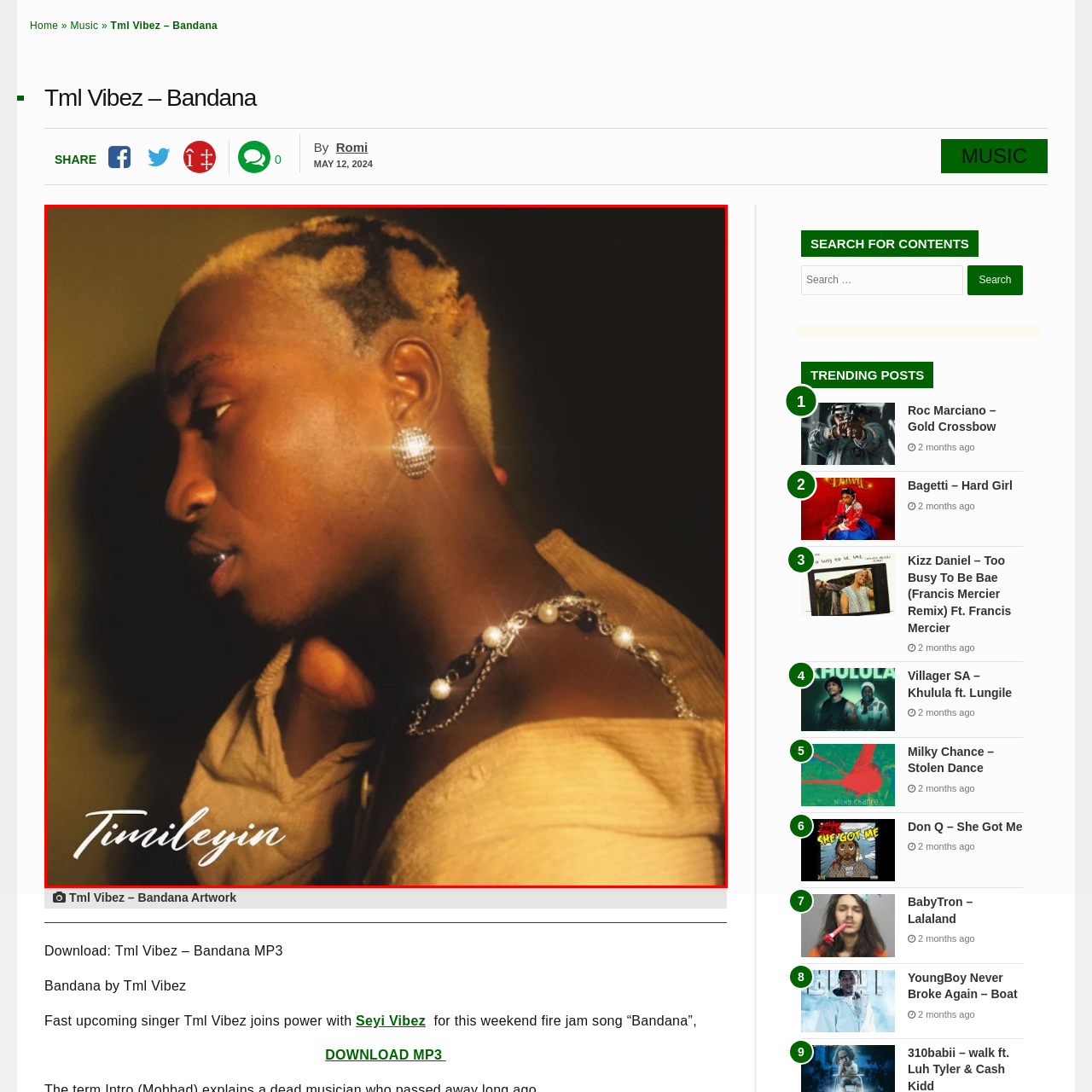What is written at the bottom of the image?  
Concentrate on the image marked with the red box and respond with a detailed answer that is fully based on the content of the image.

According to the caption, the name 'Timileyin' is 'elegantly inscribed in a modern script' at the bottom of the image, suggesting that it might be the artist's name or a title associated with the artwork.